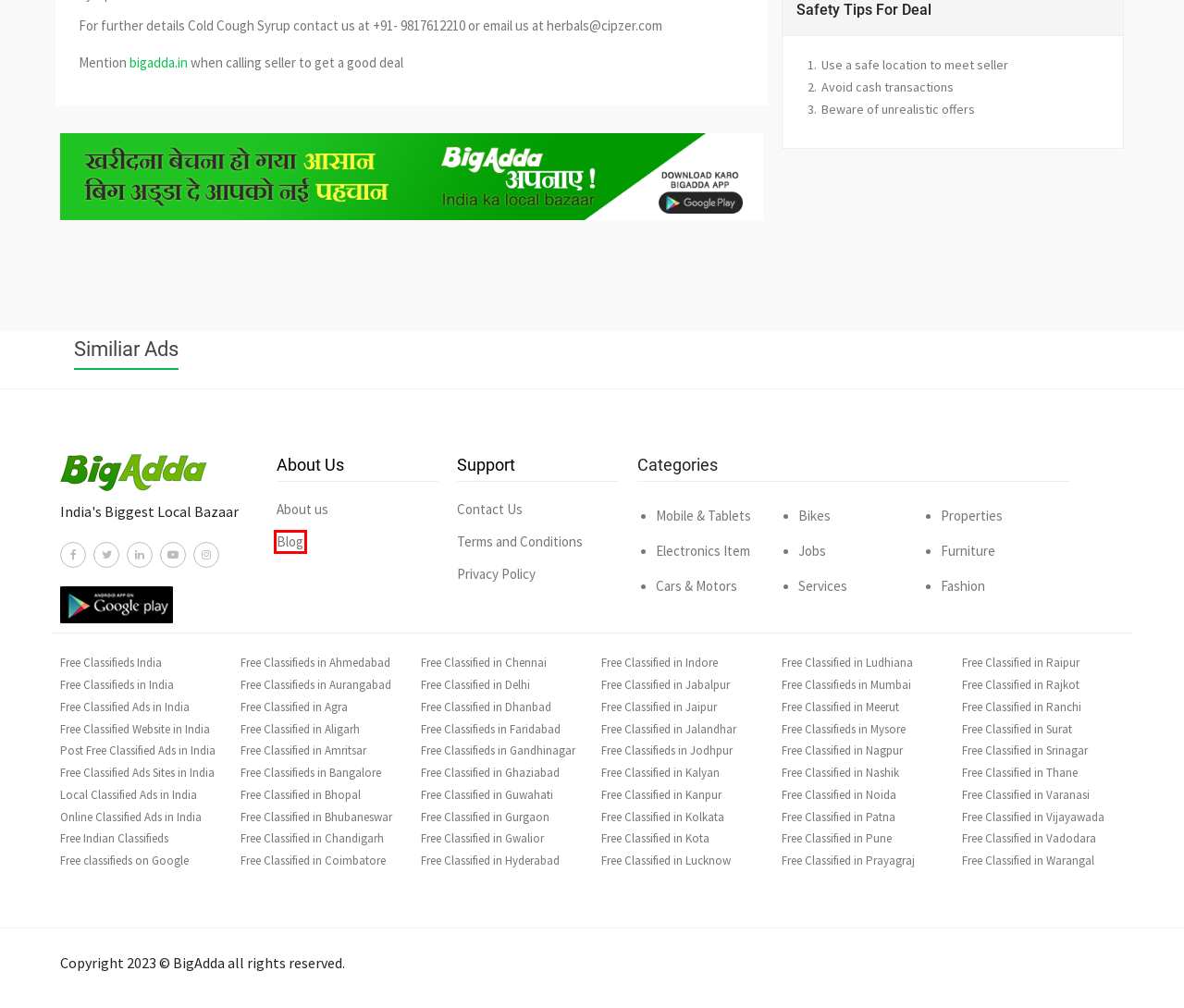Review the screenshot of a webpage that includes a red bounding box. Choose the webpage description that best matches the new webpage displayed after clicking the element within the bounding box. Here are the candidates:
A. Free Classifides in Vadodara - India Free Classifieds BigAdda
B. Aurangabad Free classifieds, Post Free Classifides in Aurangabad
C. Agra Free classifieds, Post Free Classifieds in Agra, India
D. Warangal Free classifieds | Post Free Classifides in Warangal
E. Aligarh Free classifieds, Post Free Classifieds in Aligarh
F. Contact Us – Big Adda – Free classifieds in India
G. Blog – Big Adda – Free classifieds in India
H. Terms and Conditions – Big Adda – Free classifieds in India

G